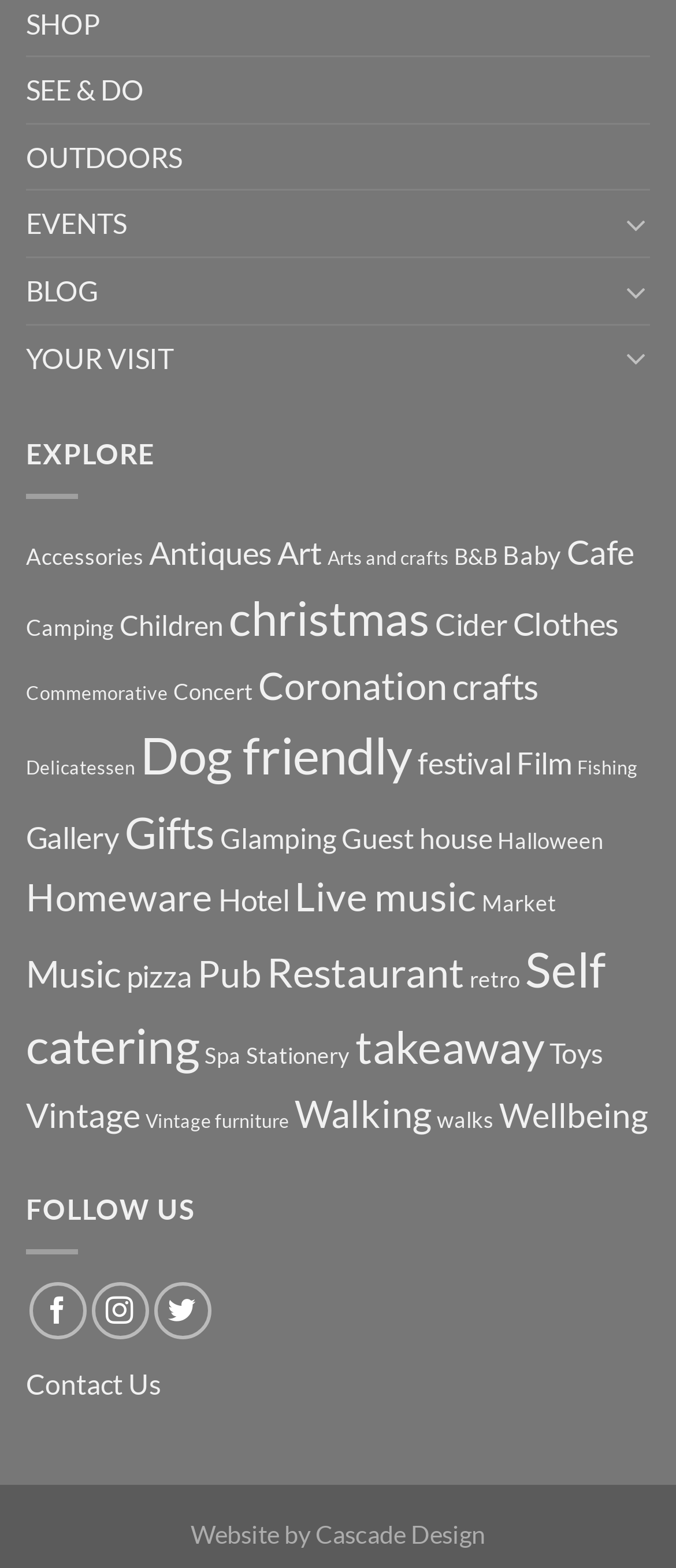Use a single word or phrase to respond to the question:
What is the first link on the webpage?

SEE & DO